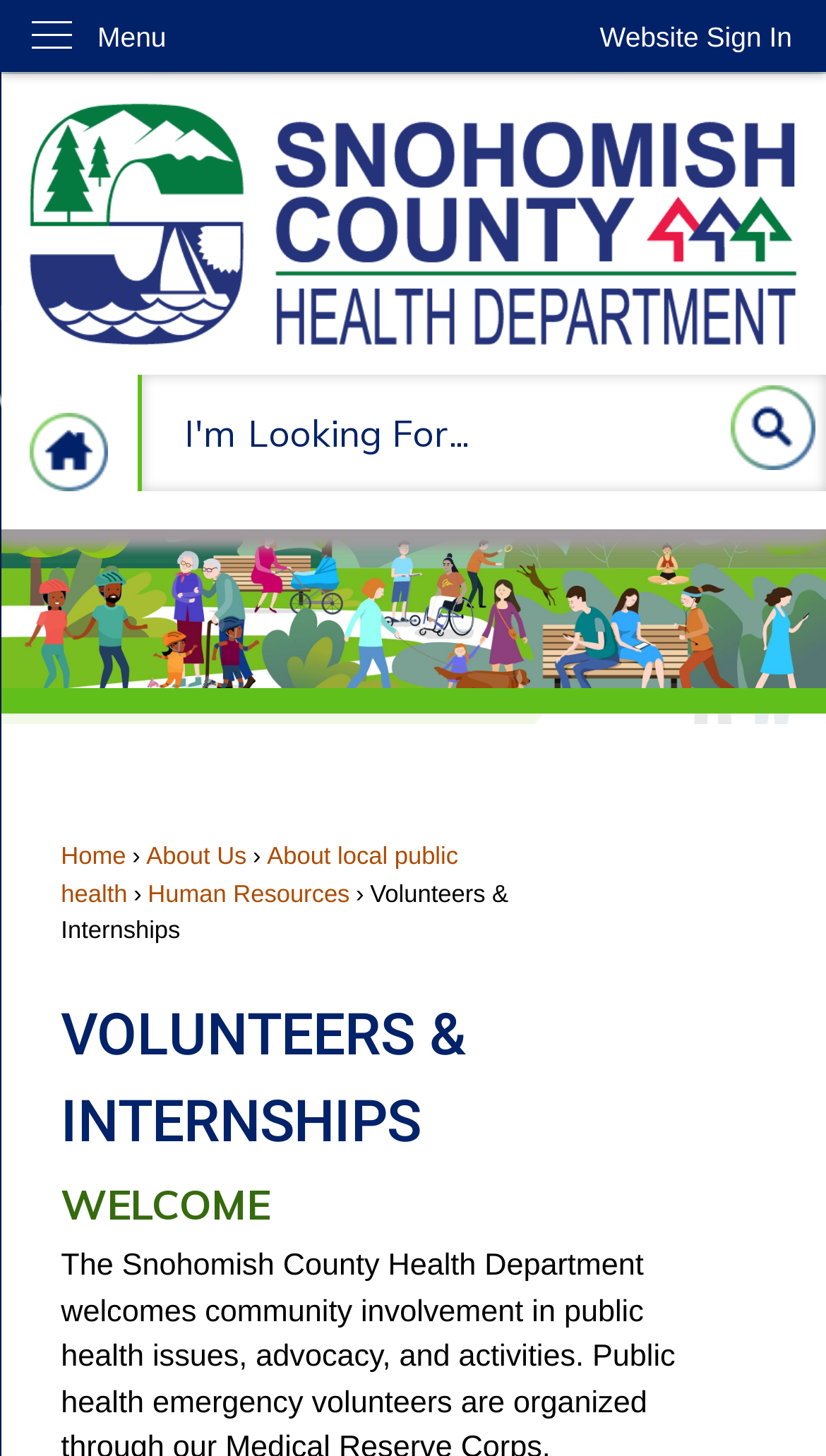Highlight the bounding box coordinates of the element you need to click to perform the following instruction: "Sign in to the website."

[0.685, 0.0, 1.0, 0.051]